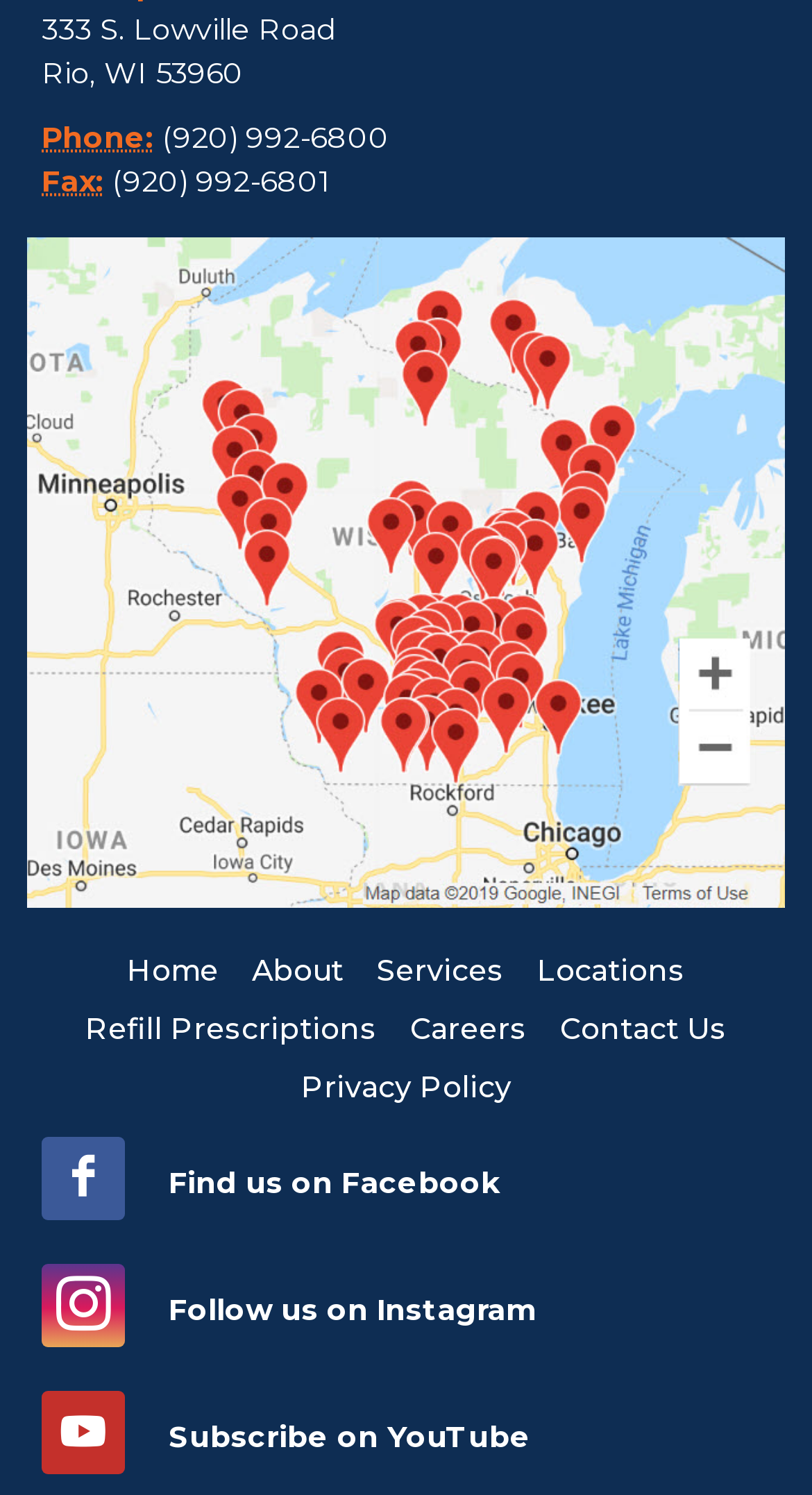Identify the bounding box coordinates for the UI element described as follows: Report a publication. Use the format (top-left x, top-left y, bottom-right x, bottom-right y) and ensure all values are floating point numbers between 0 and 1.

None